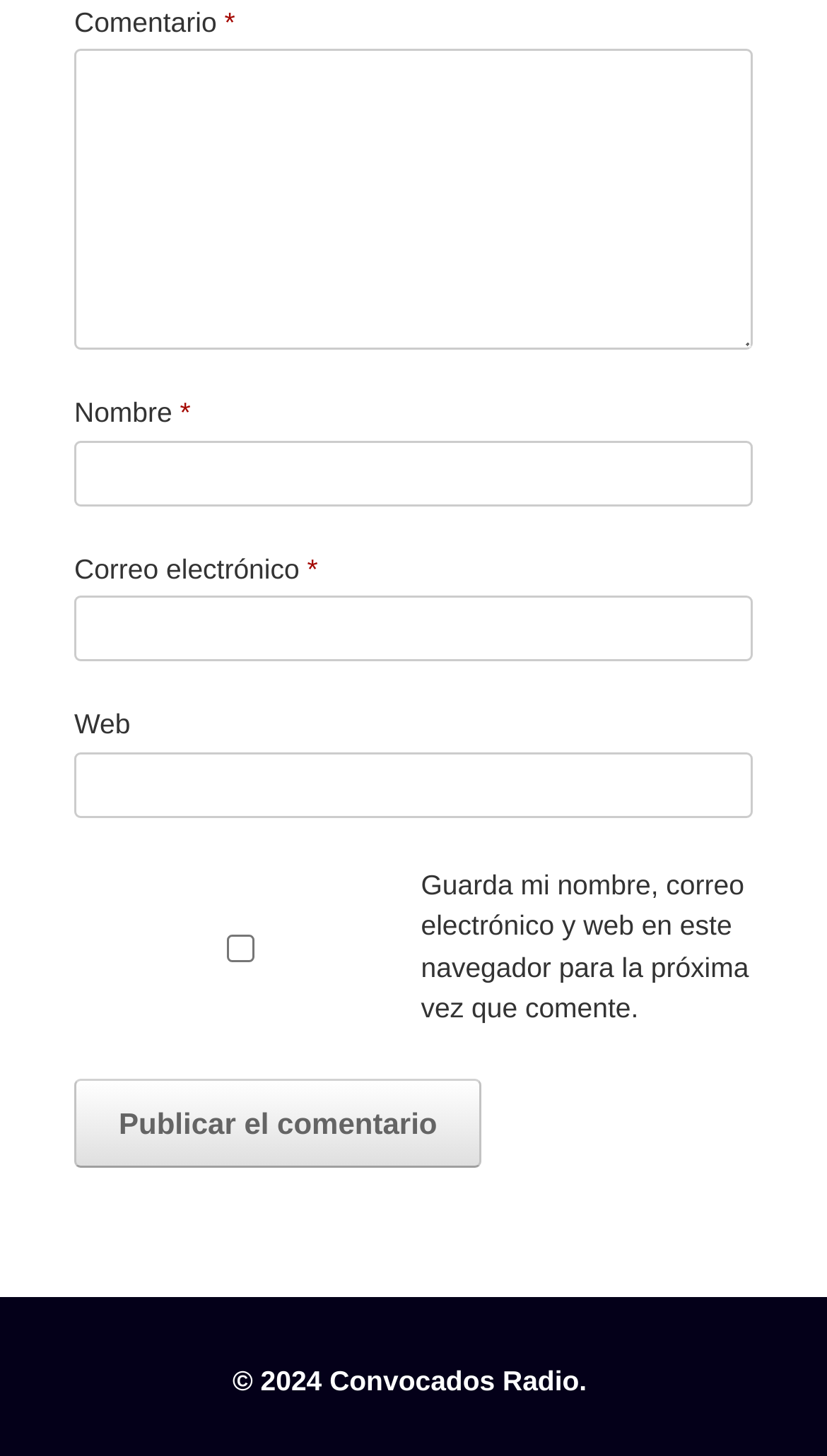How many required fields are there?
Identify the answer in the screenshot and reply with a single word or phrase.

3